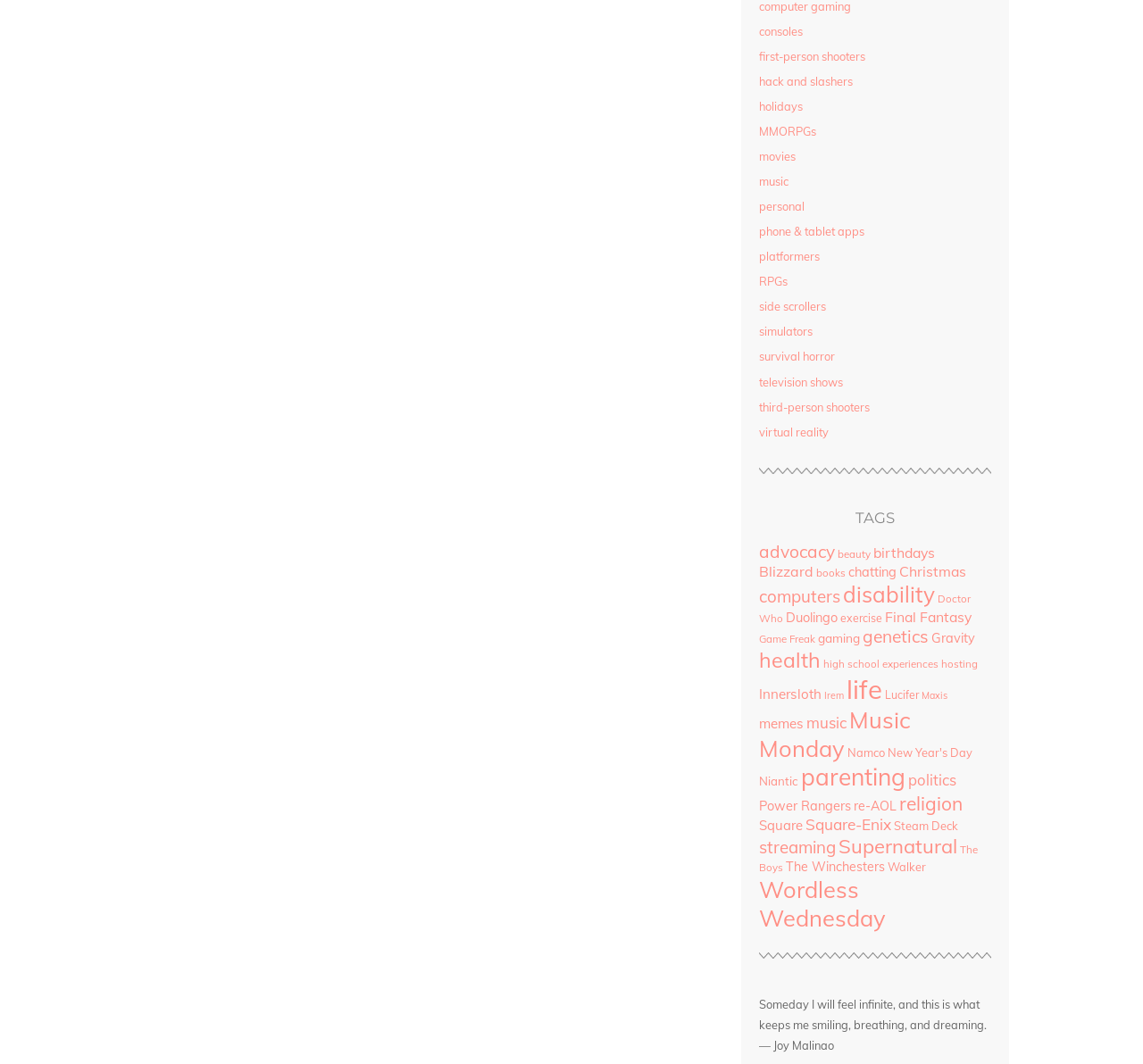Respond with a single word or phrase for the following question: 
How many items are in the 'Music Monday' category?

193